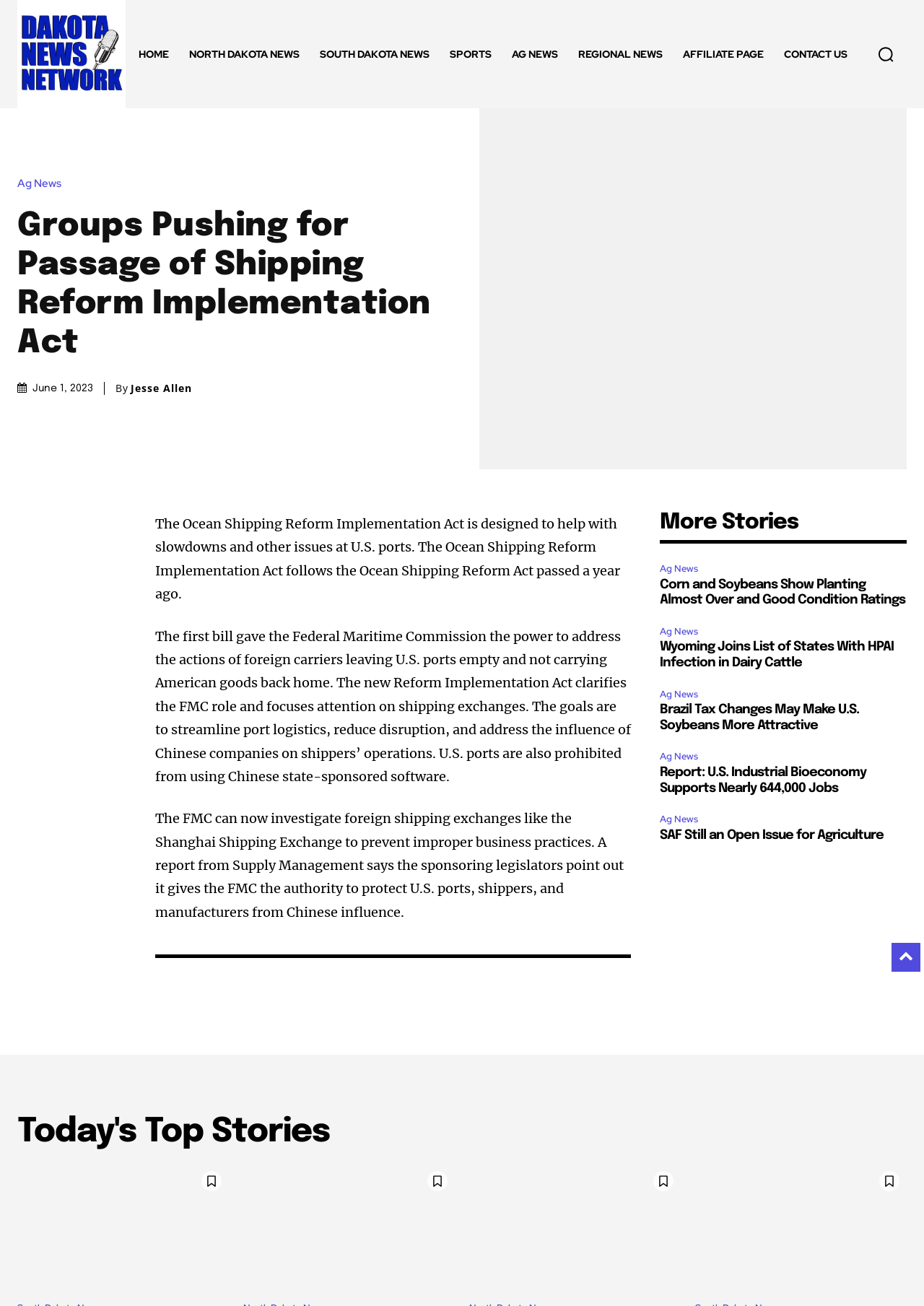Indicate the bounding box coordinates of the element that needs to be clicked to satisfy the following instruction: "View more Ag News". The coordinates should be four float numbers between 0 and 1, i.e., [left, top, right, bottom].

[0.714, 0.391, 0.864, 0.409]